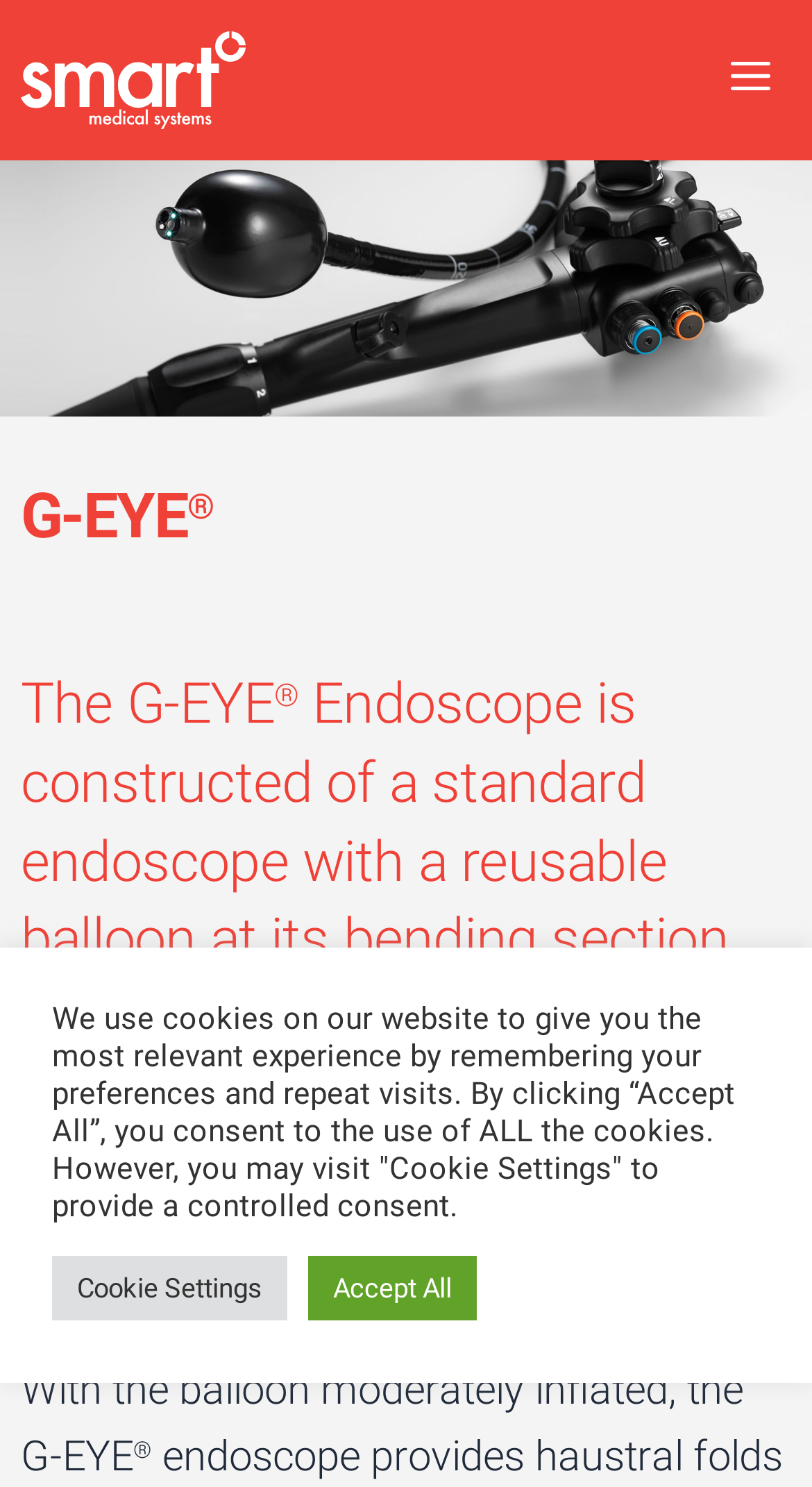Articulate a detailed summary of the webpage's content and design.

The webpage is about the G-EYE Endoscope, a medical device. At the top left, there is a link to "Smart Medical Systems" accompanied by an image with the same name. Next to it, on the top right, is a "Menu" button. 

Below the link and image, the heading "G-EYE" is displayed, with a superscript symbol next to it. 

Further down, there is a heading that describes the G-EYE Endoscope, stating that it is constructed with a standard endoscope and a reusable balloon at its bending section. This heading also has a superscript symbol. 

Following this, there is a paragraph of text that explains the benefits of the G-EYE Endoscope, including increased diagnostic yield during colonoscopy, endoscope stabilization during therapy, and extended operation range in the colon. This paragraph also contains a superscript symbol and the registered trademark symbol "®". 

At the bottom of the page, there is a notice about the use of cookies on the website. This notice is accompanied by two buttons, "Cookie Settings" and "Accept All", which allow users to control their cookie preferences.